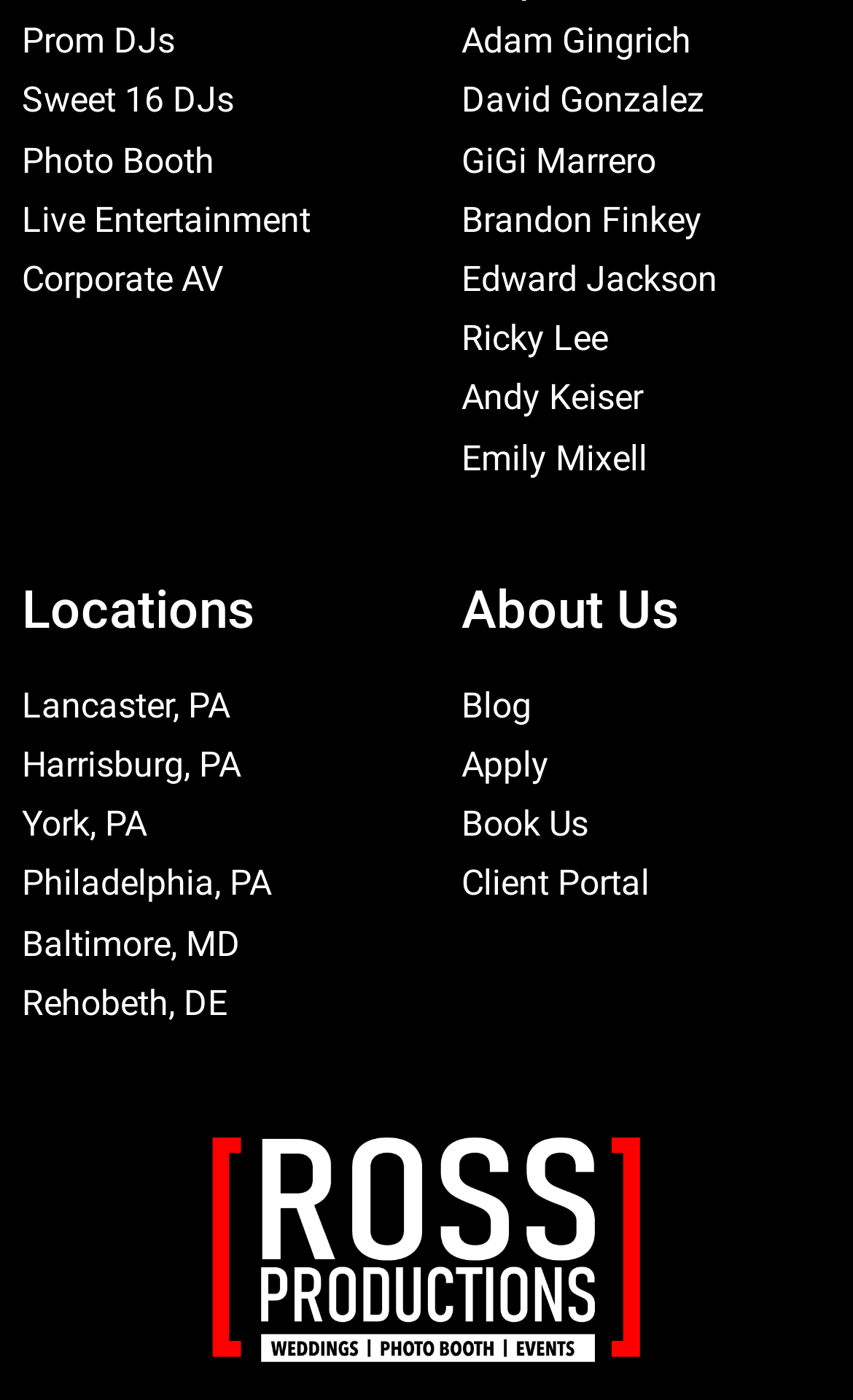Determine the bounding box coordinates of the area to click in order to meet this instruction: "View Locations".

[0.026, 0.407, 0.464, 0.464]